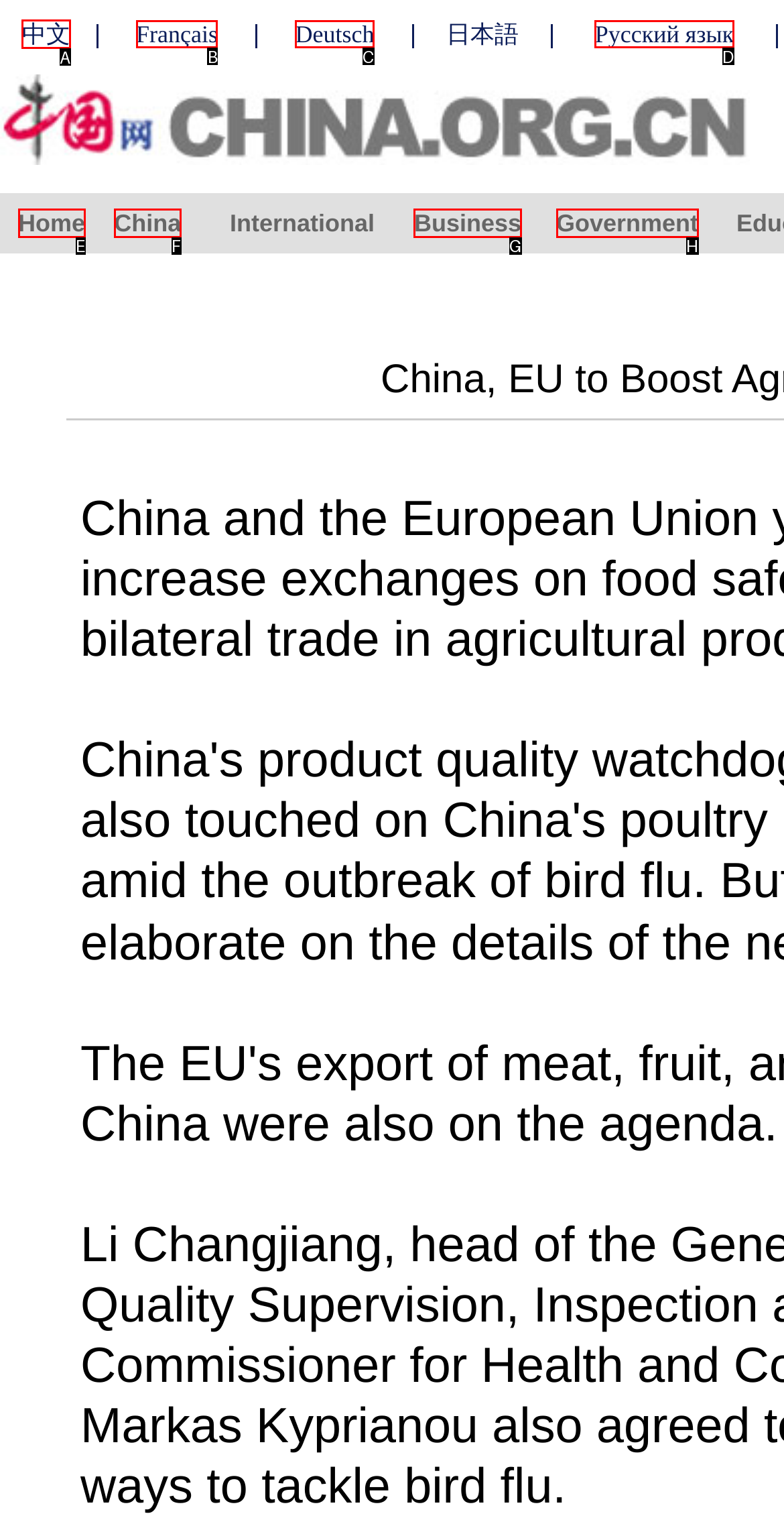Tell me which one HTML element I should click to complete the following instruction: Switch to Chinese language
Answer with the option's letter from the given choices directly.

A